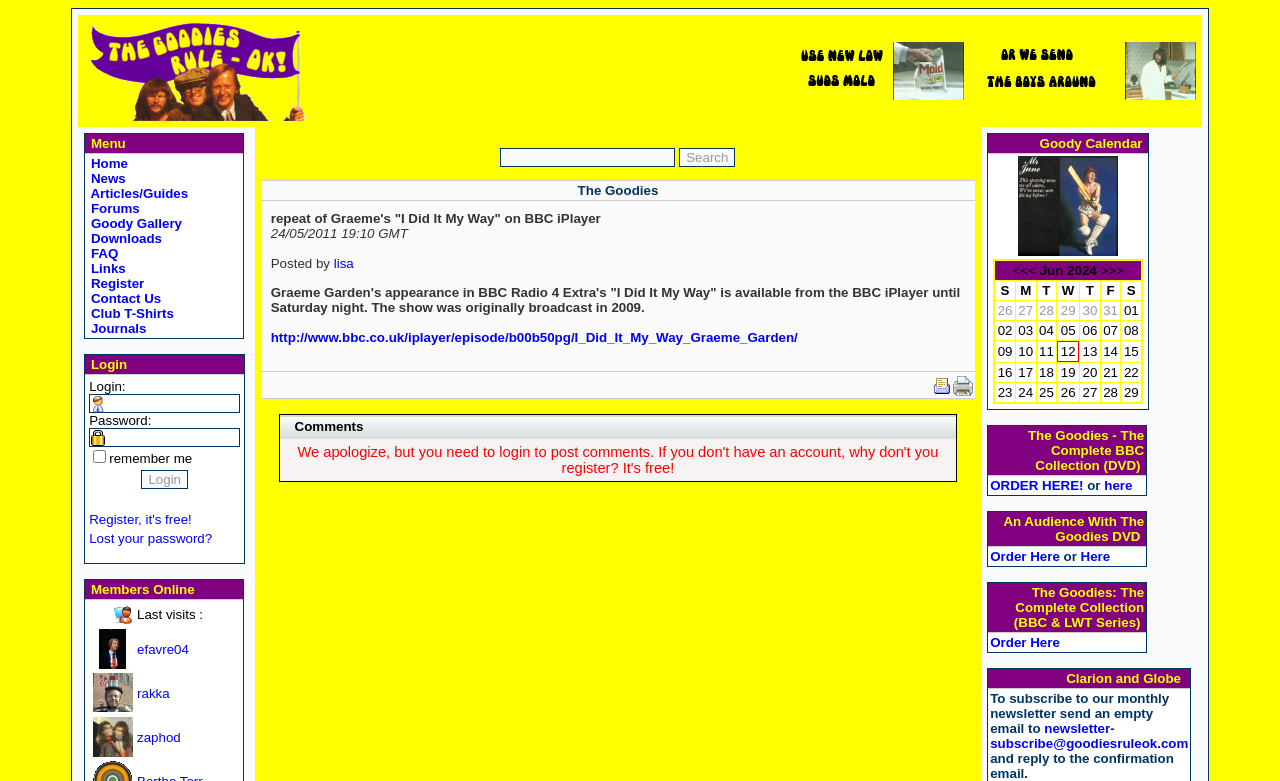Locate the bounding box coordinates of the element that should be clicked to fulfill the instruction: "Search for something".

[0.391, 0.19, 0.528, 0.214]